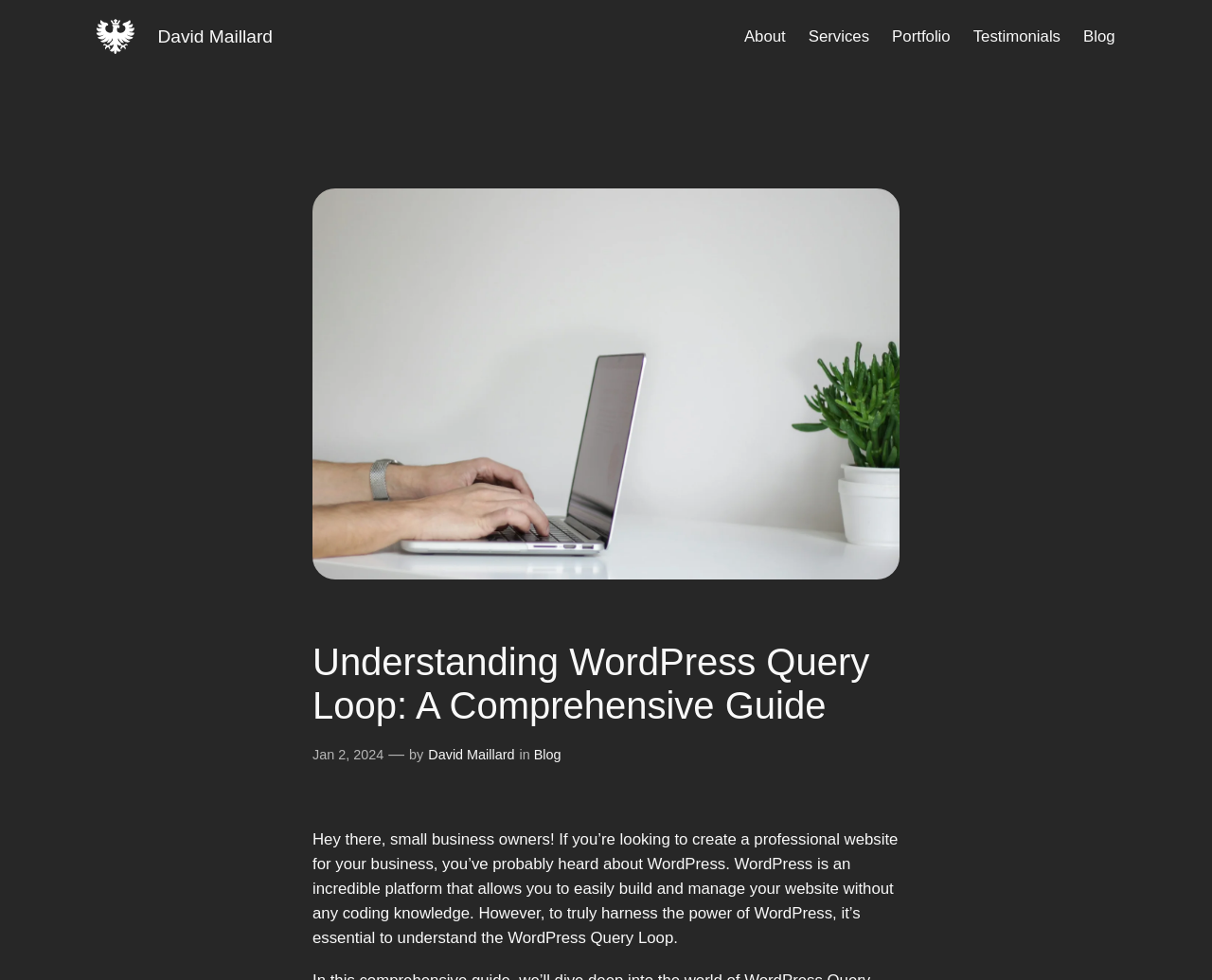Use a single word or phrase to answer the question:
What is the target audience of the blog post?

Small business owners